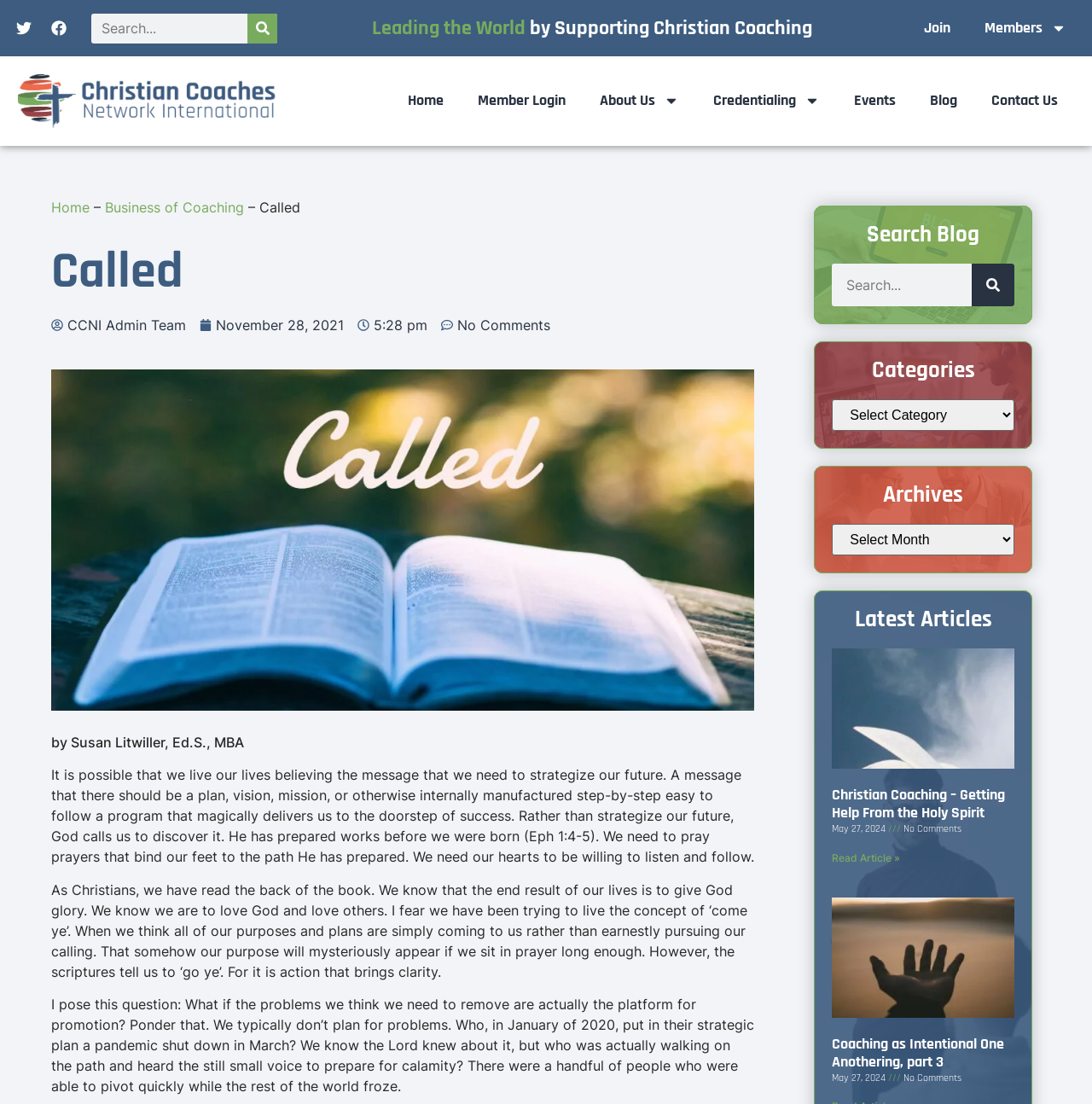Please identify the bounding box coordinates of the element that needs to be clicked to perform the following instruction: "Click on the Facebook link".

[0.04, 0.012, 0.068, 0.039]